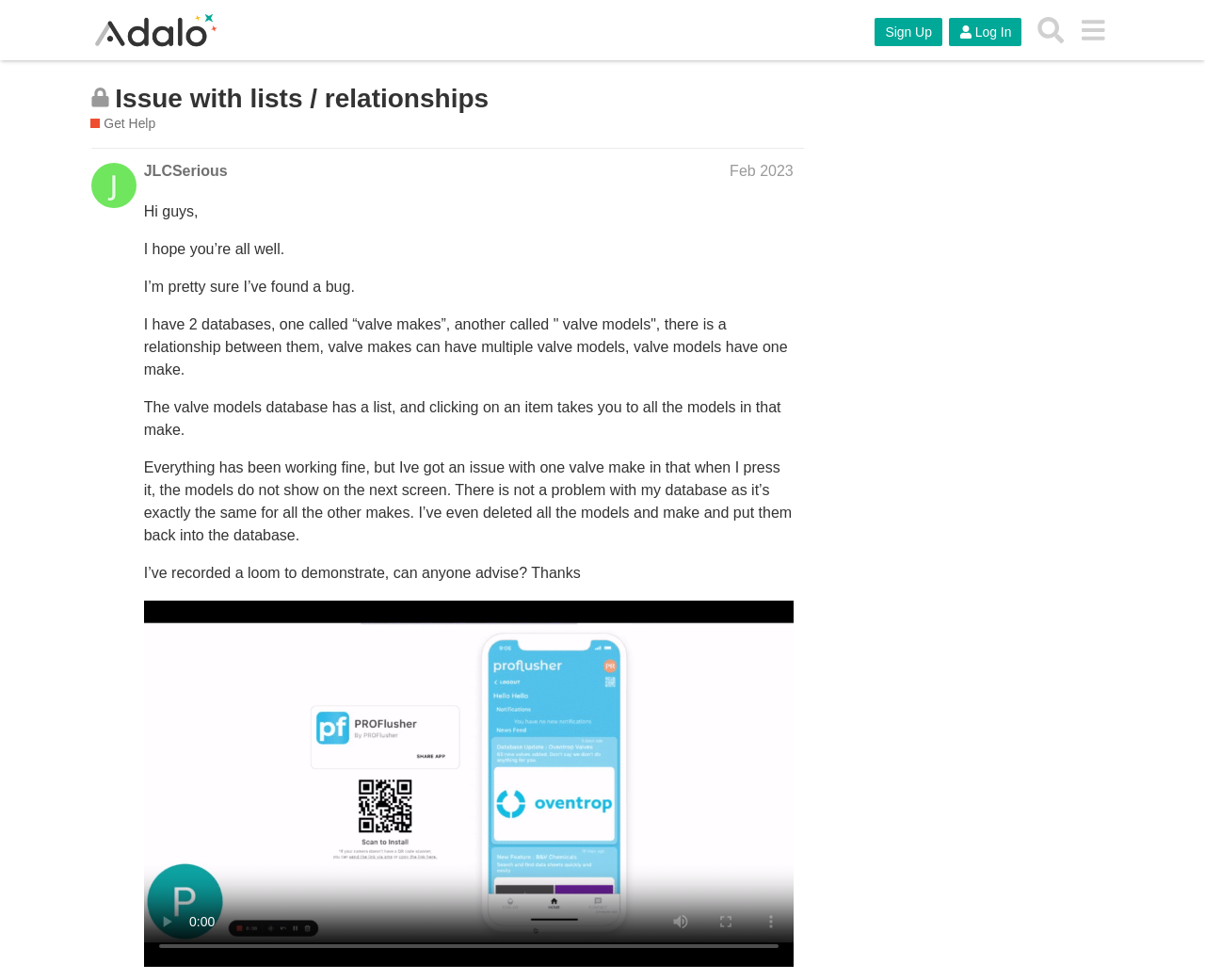What is the problem the user is experiencing with one valve make?
Please answer the question as detailed as possible.

The problem the user is experiencing with one valve make is that the models do not show on the next screen when clicked, as indicated by the text 'Everything has been working fine, but Ive got an issue with one valve make in that when I press it, the models do not show on the next screen'.